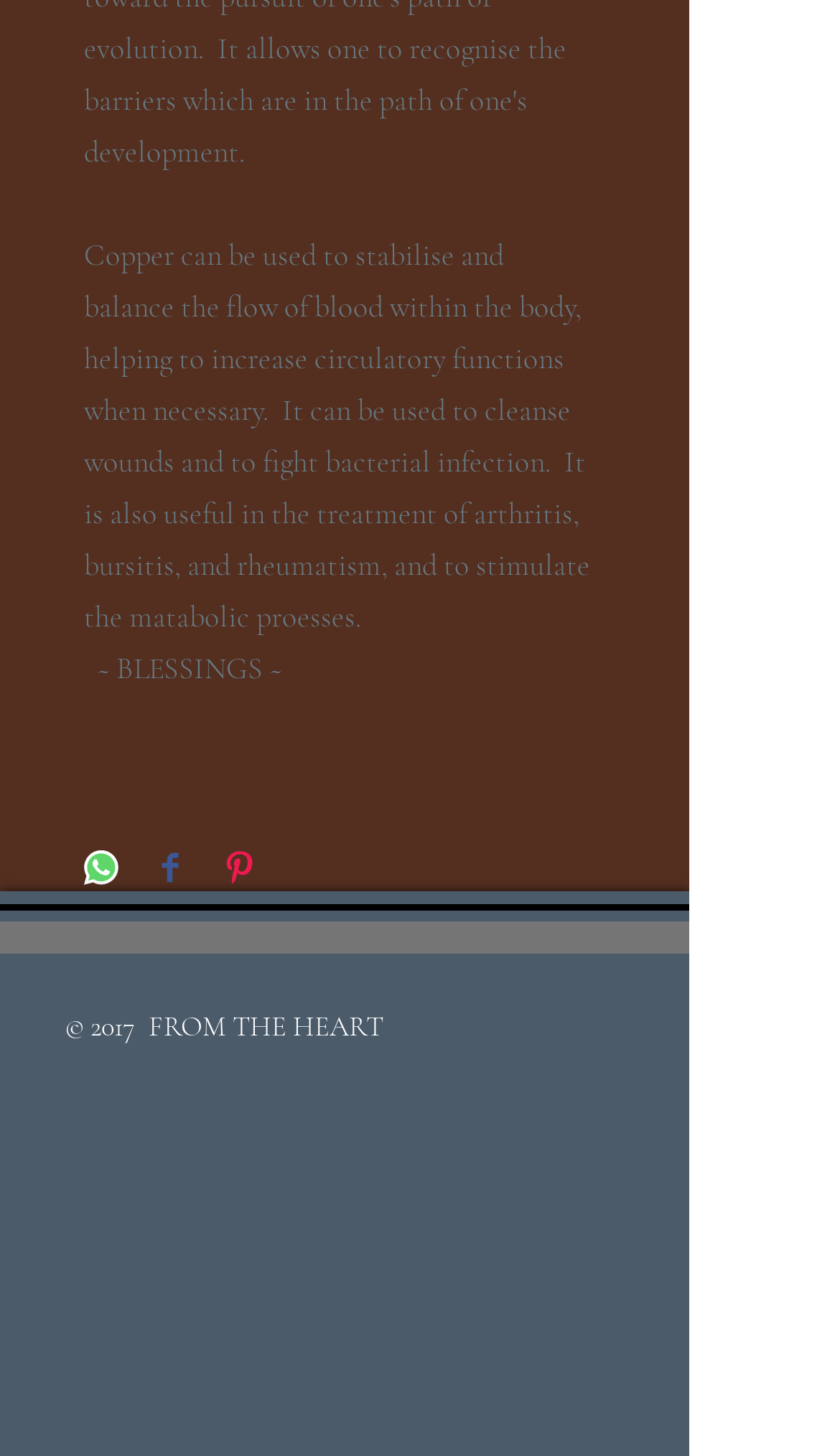Using floating point numbers between 0 and 1, provide the bounding box coordinates in the format (top-left x, top-left y, bottom-right x, bottom-right y). Locate the UI element described here: aria-label="Facebook"

[0.503, 0.661, 0.562, 0.695]